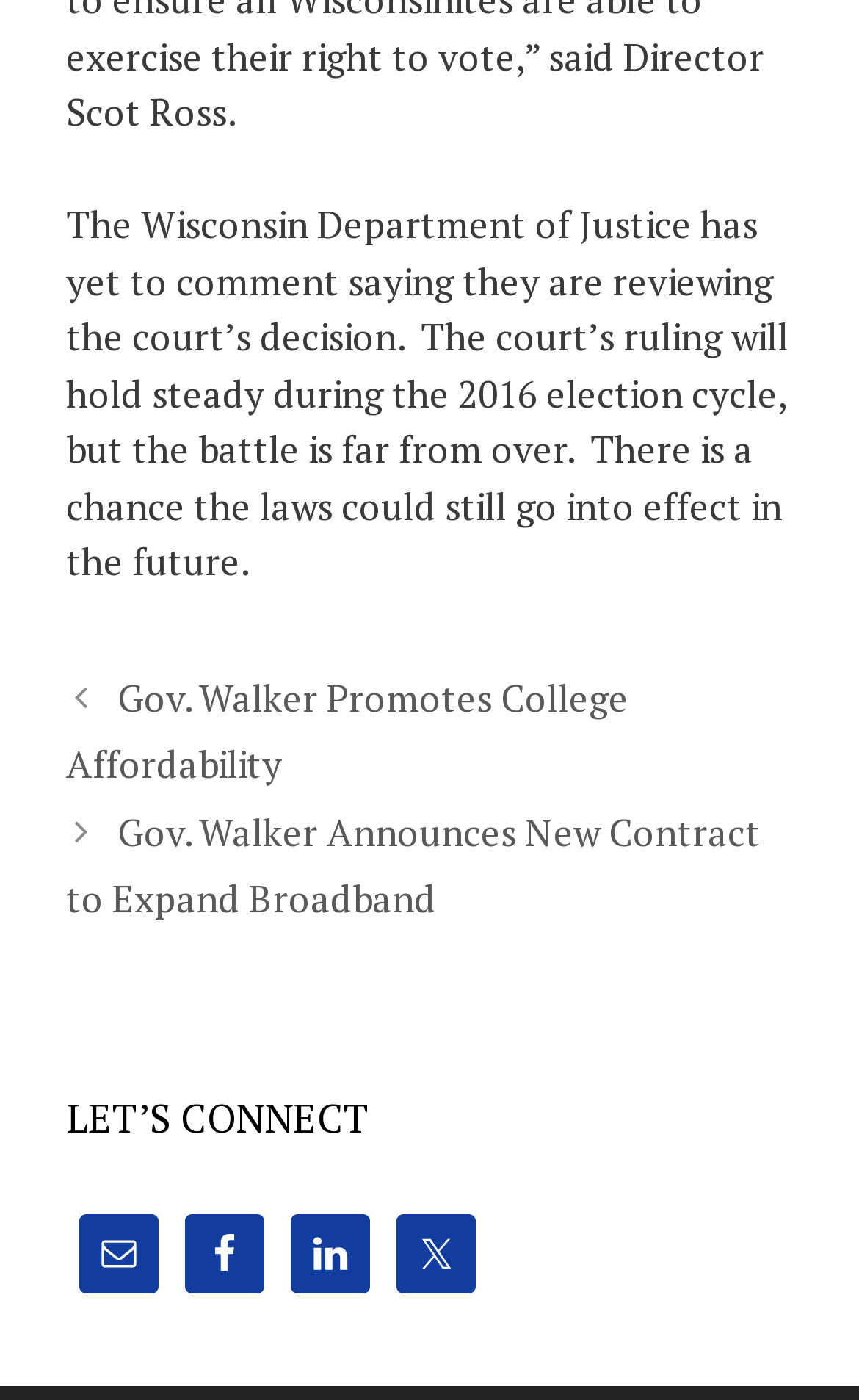How many images are there in the 'LET'S CONNECT' section?
Please use the visual content to give a single word or phrase answer.

4